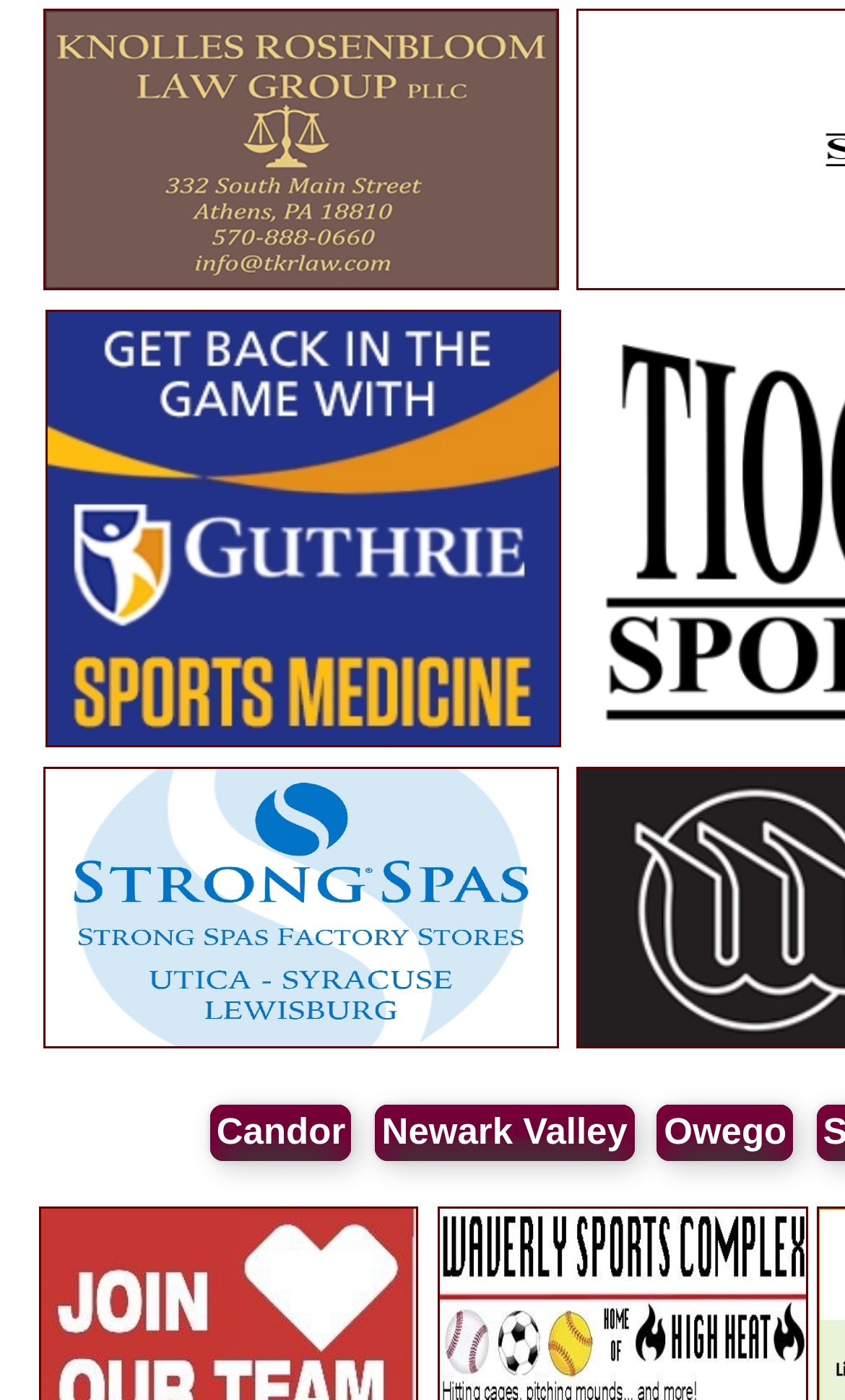What is the topmost sponsor?
Deliver a detailed and extensive answer to the question.

By analyzing the bounding box coordinates, I determined that the element with the smallest y1 value is the topmost element. In this case, it is the link 'Knolles Law-RealEstate' with a y1 value of 0.19, which indicates that it is located at the top of the webpage.